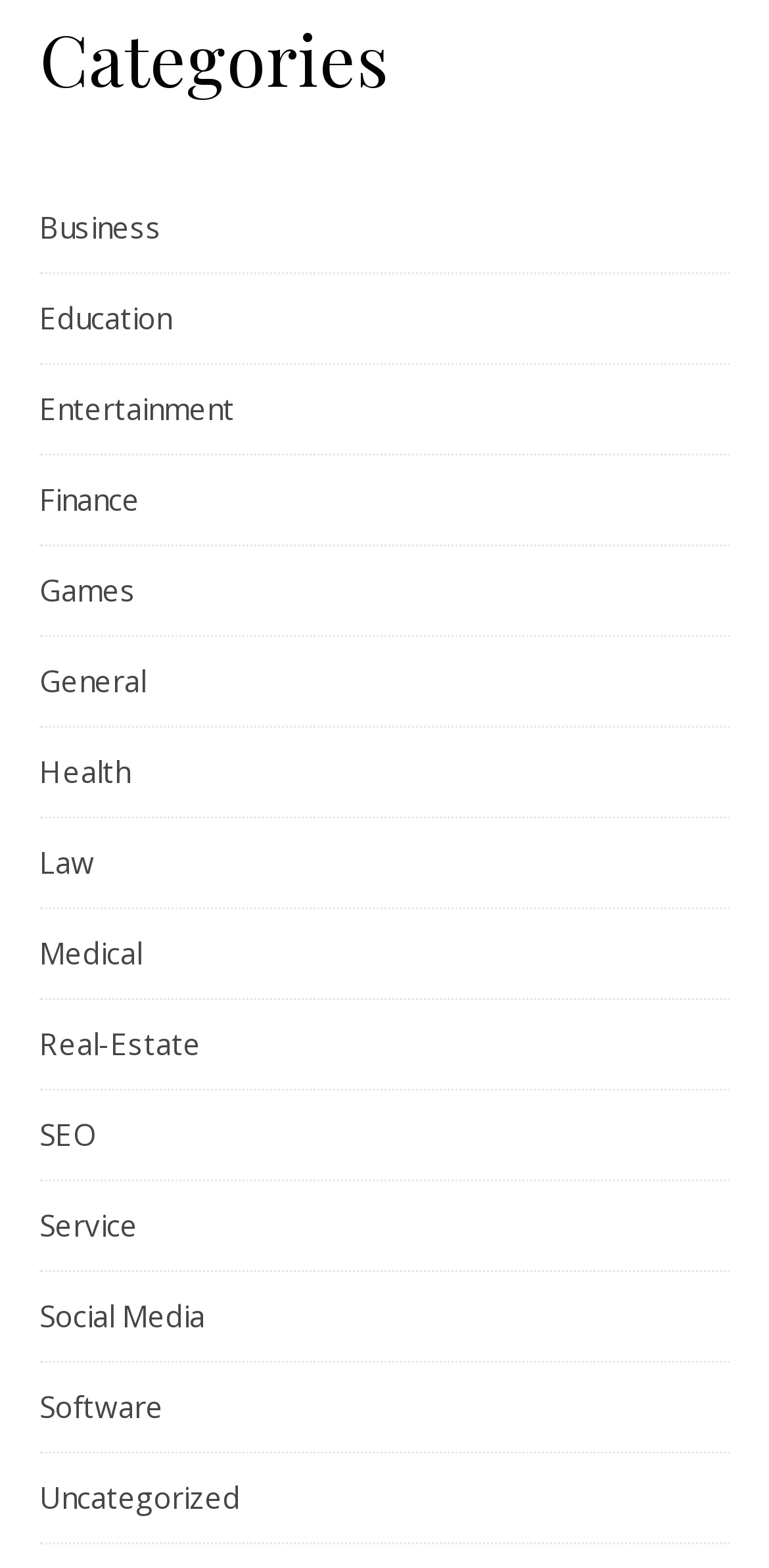Given the element description "Social Media", identify the bounding box of the corresponding UI element.

[0.051, 0.812, 0.267, 0.868]